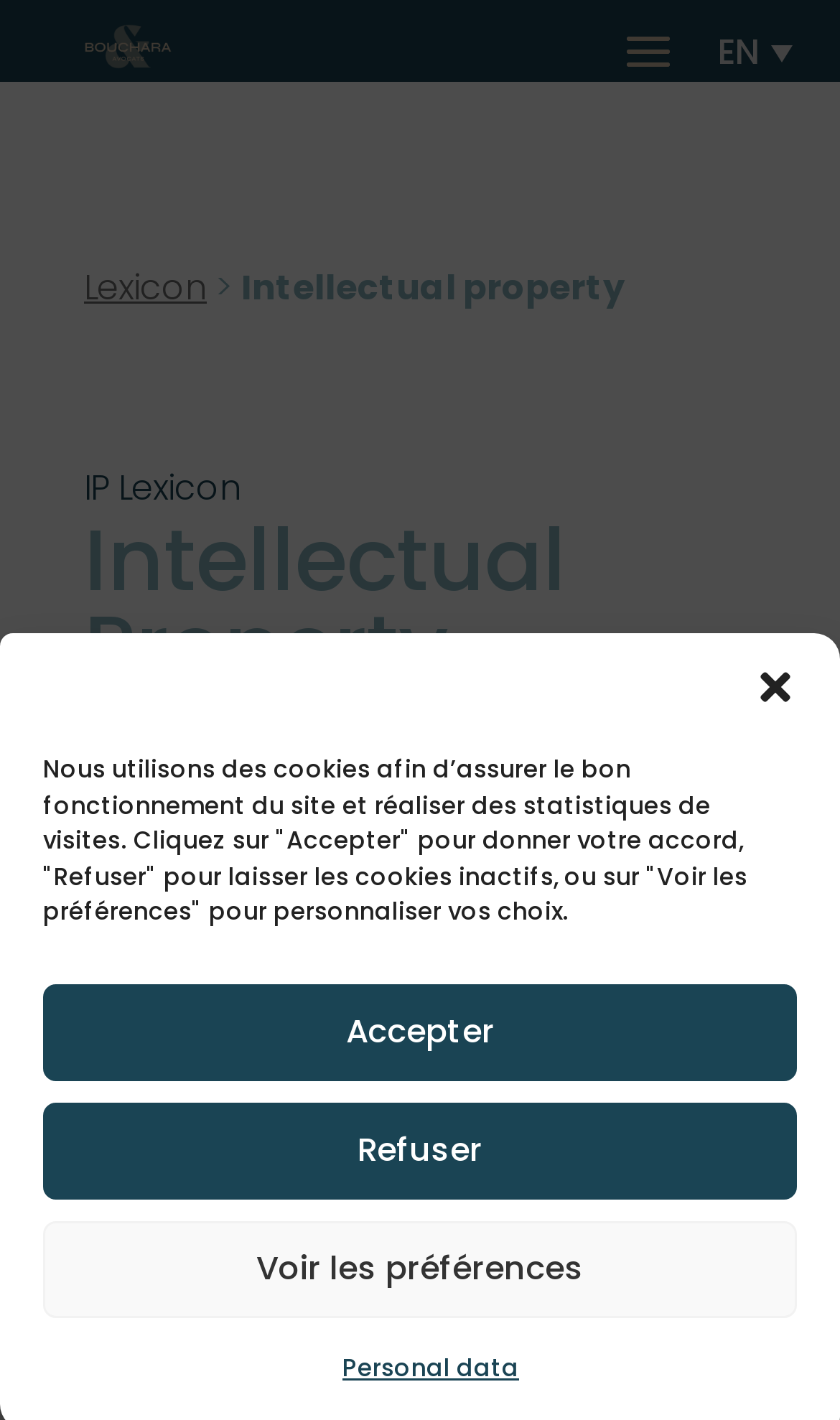Specify the bounding box coordinates of the area to click in order to follow the given instruction: "switch to English."

[0.828, 0.017, 0.969, 0.057]